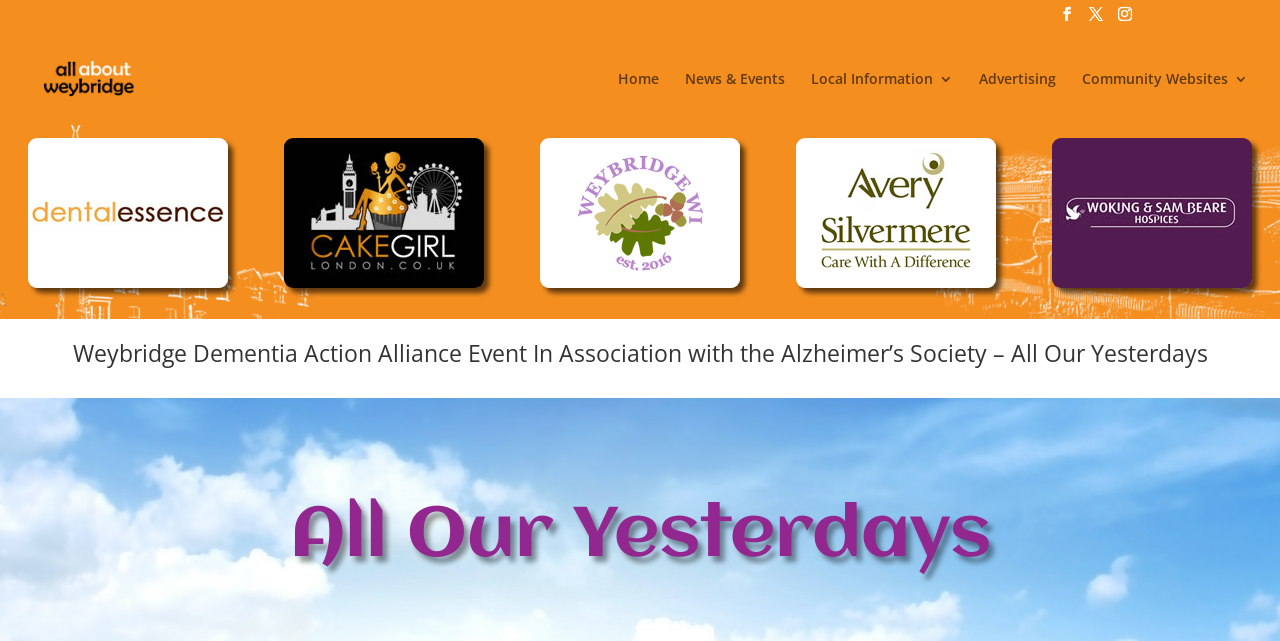Locate the bounding box for the described UI element: "Local Information". Ensure the coordinates are four float numbers between 0 and 1, formatted as [left, top, right, bottom].

[0.634, 0.112, 0.745, 0.194]